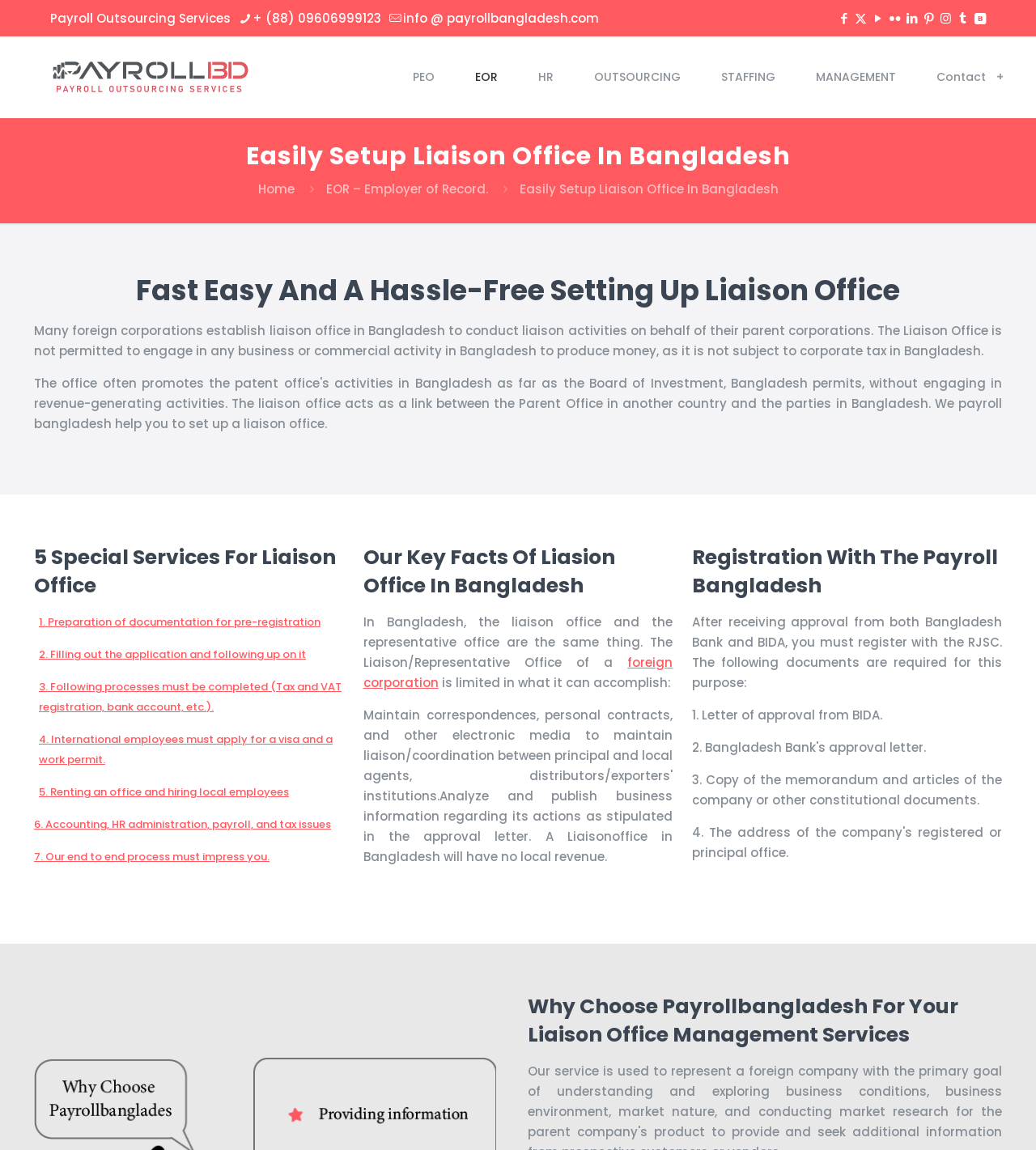Identify the bounding box of the HTML element described here: "foreign corporation". Provide the coordinates as four float numbers between 0 and 1: [left, top, right, bottom].

[0.351, 0.569, 0.649, 0.601]